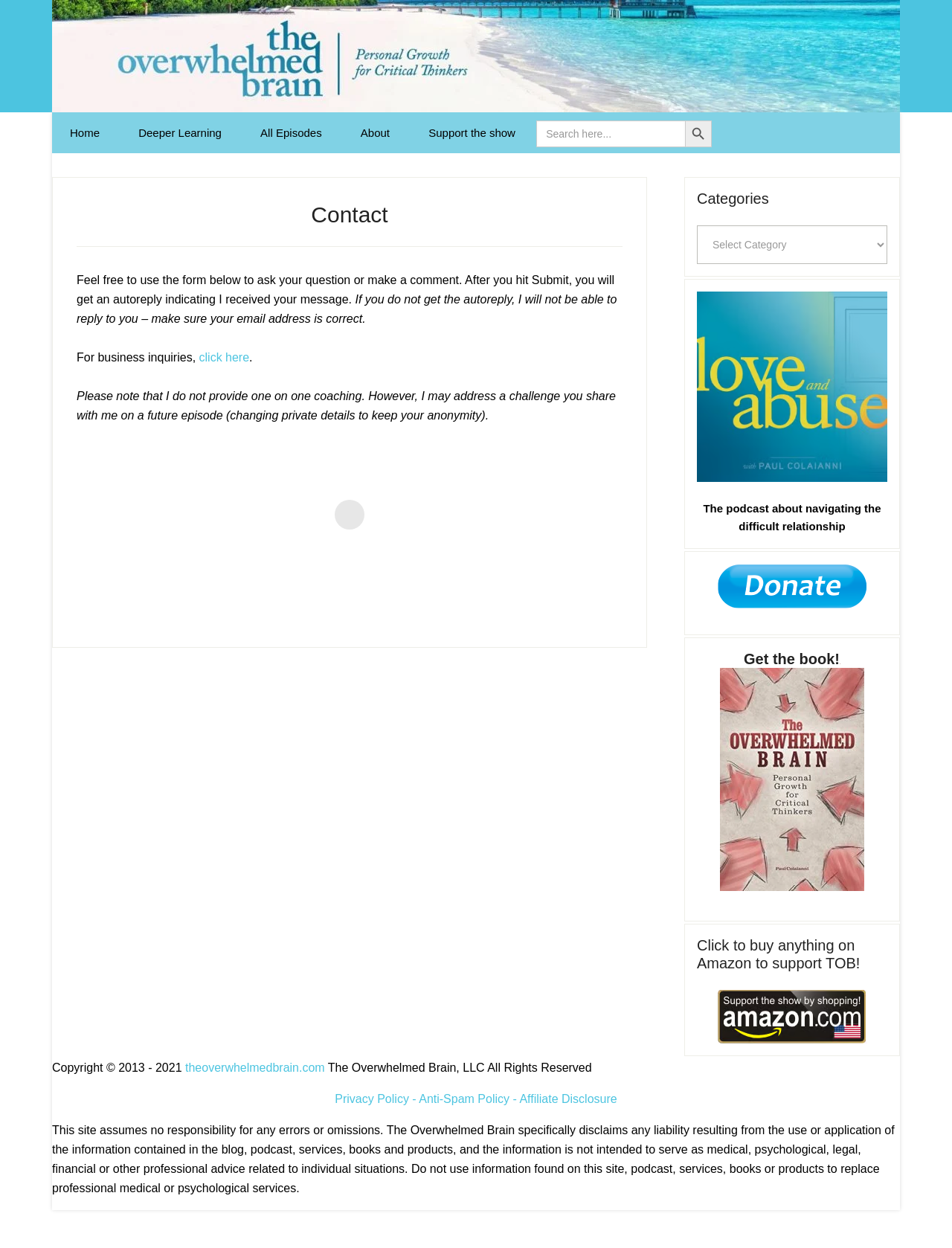Please locate the bounding box coordinates of the region I need to click to follow this instruction: "Search for something".

[0.563, 0.097, 0.748, 0.118]